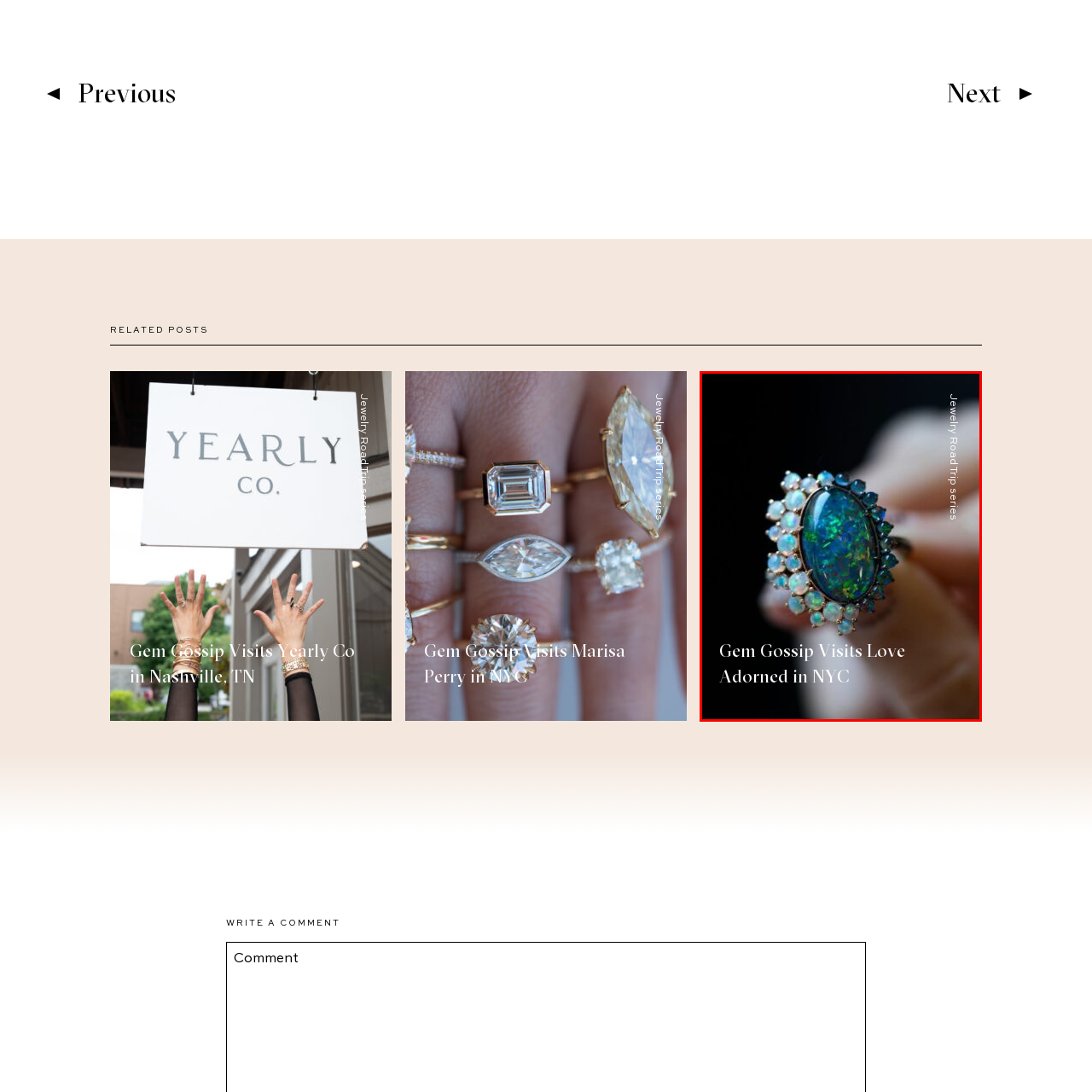Examine the image inside the red outline, Where was the jewelry featured in the 'Jewelry Road Trip' series?
 Answer with a single word or phrase.

New York City